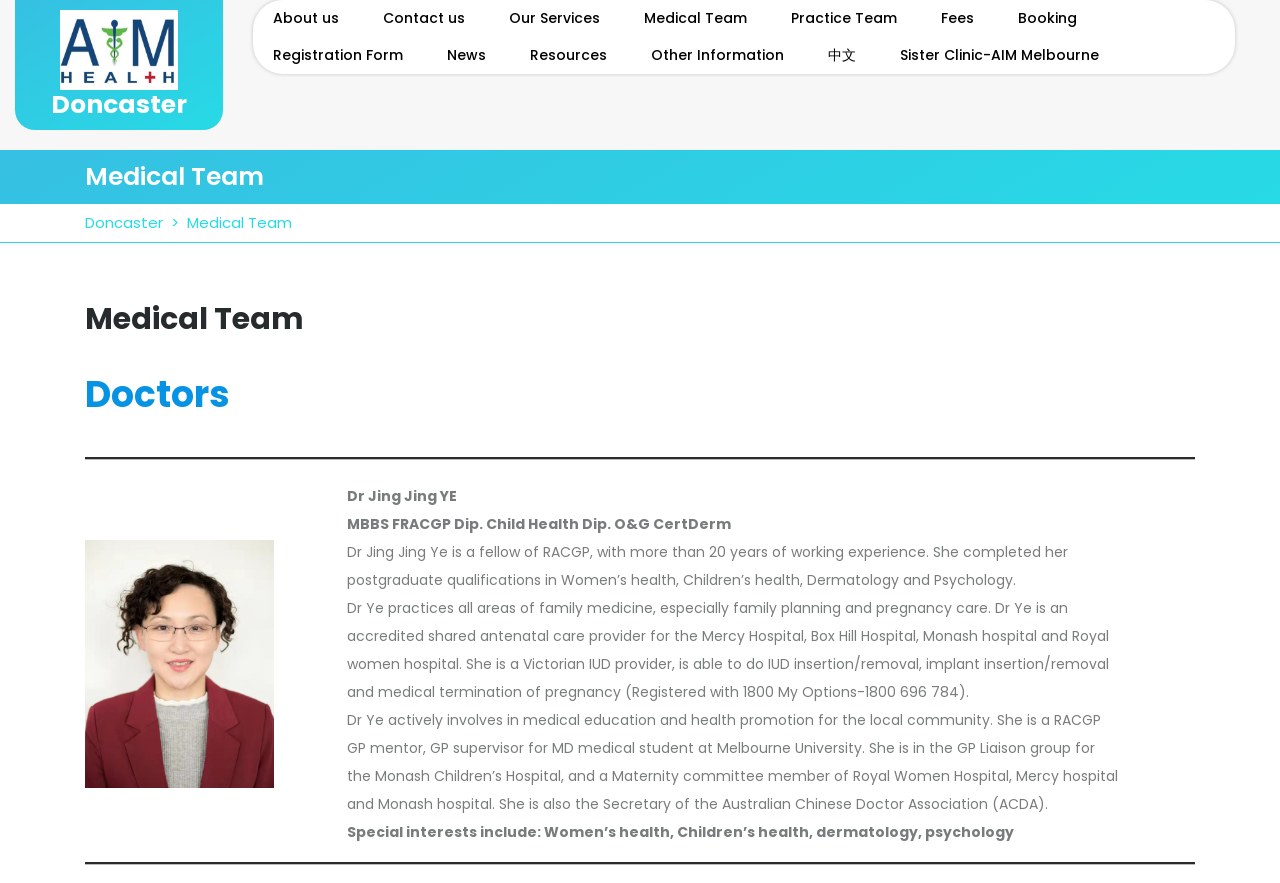Please identify the bounding box coordinates of the element on the webpage that should be clicked to follow this instruction: "Click on About us". The bounding box coordinates should be given as four float numbers between 0 and 1, formatted as [left, top, right, bottom].

[0.198, 0.0, 0.281, 0.042]